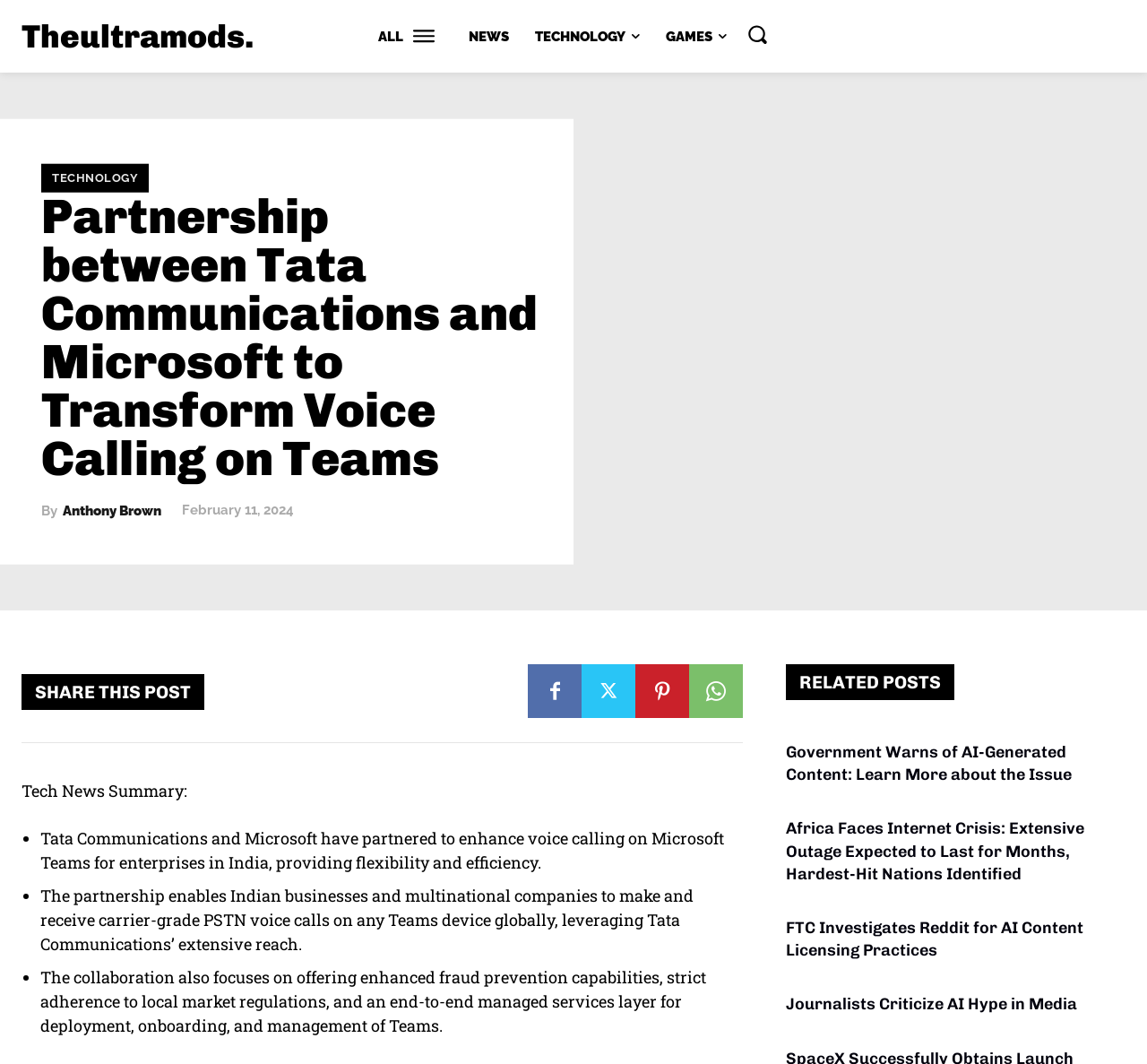What is the main topic of this article?
Please provide a single word or phrase based on the screenshot.

Partnership between Tata Communications and Microsoft